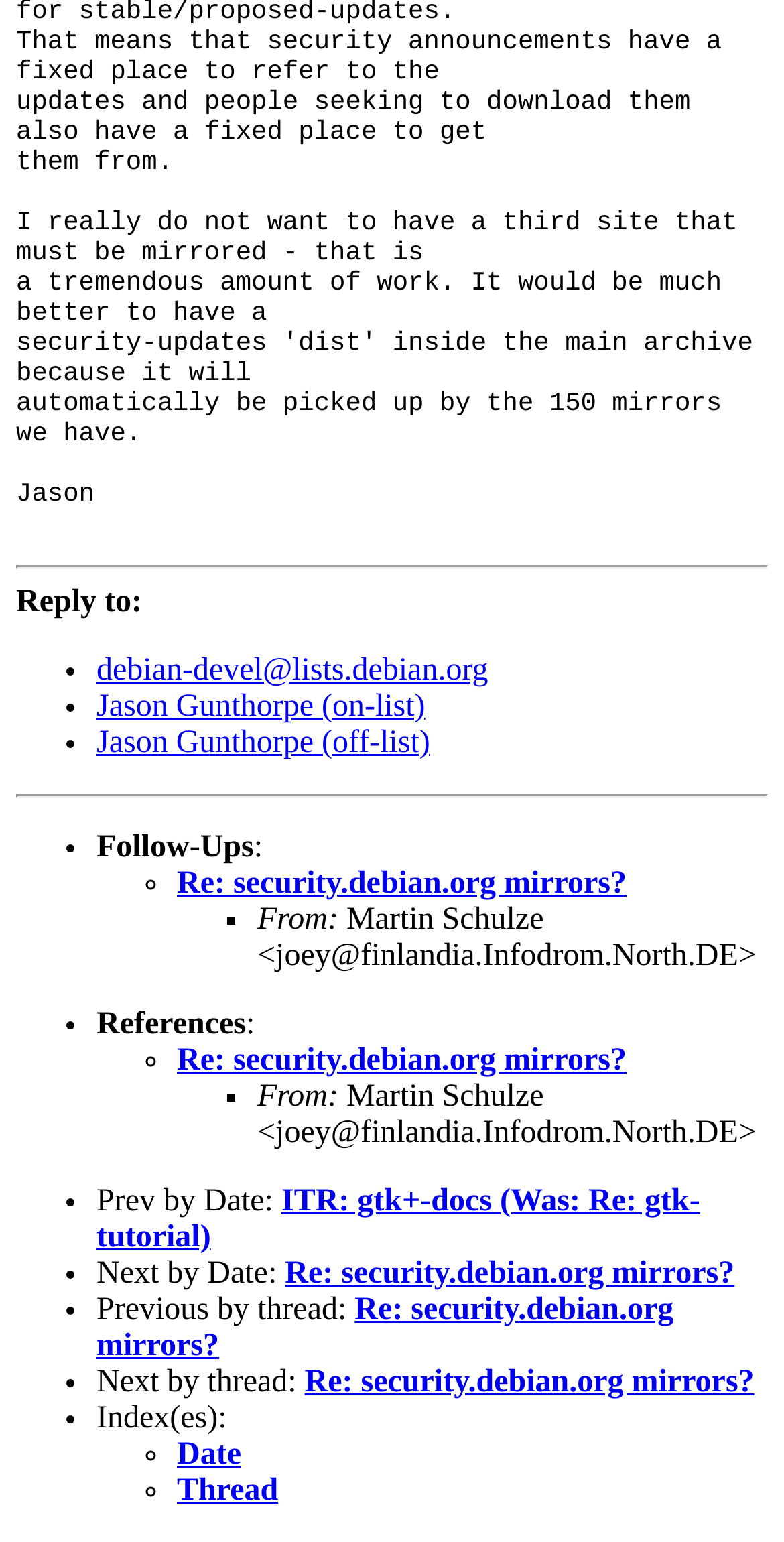Determine the bounding box coordinates for the area you should click to complete the following instruction: "Reply to debian-devel@lists.debian.org".

[0.123, 0.424, 0.623, 0.446]